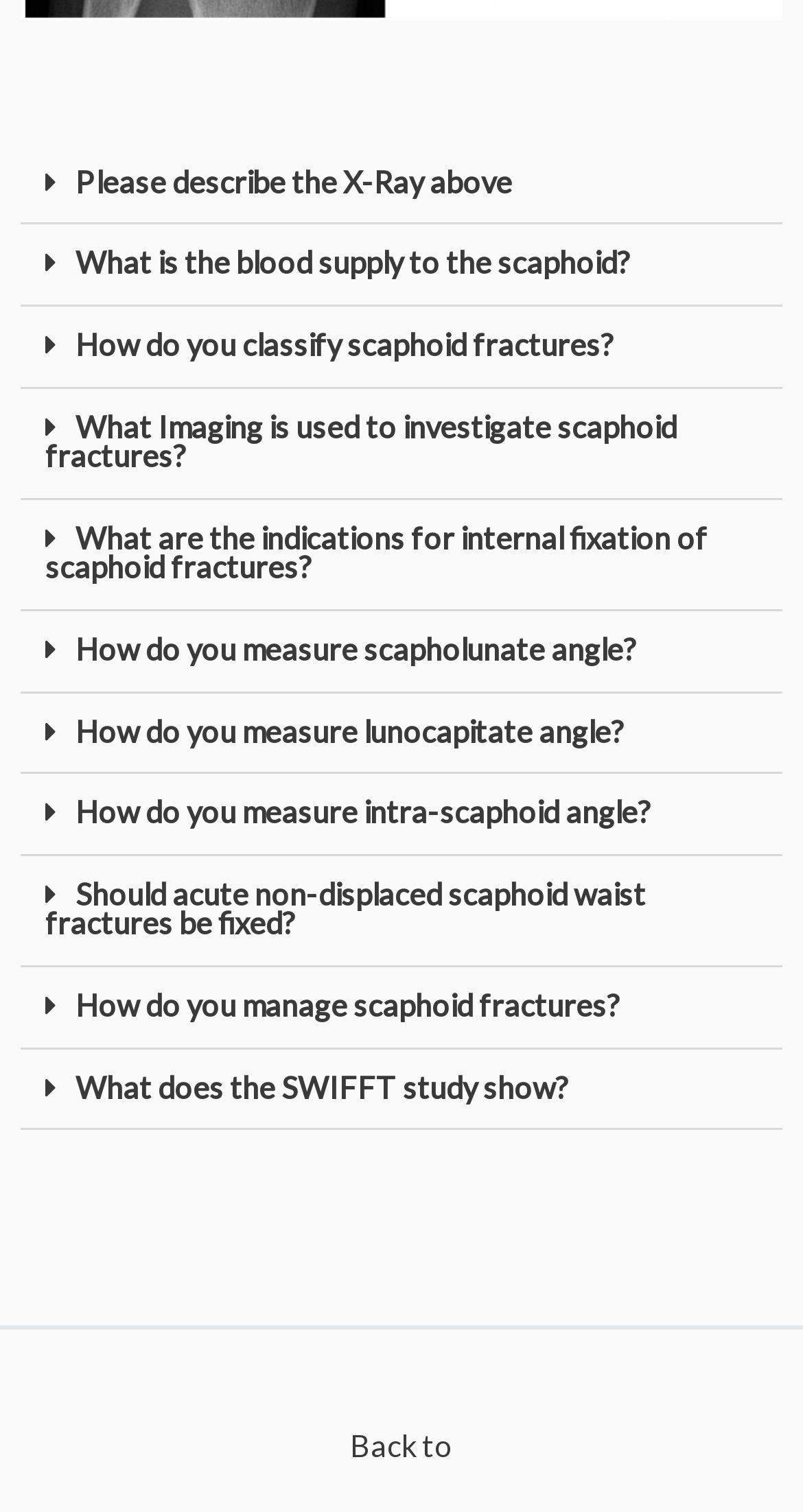What is the topic of the webpage?
Based on the image, answer the question with as much detail as possible.

Based on the labels of the buttons and the content of the webpage, it appears that the topic of the webpage is scaphoid fractures, including their classification, treatment, and imaging.